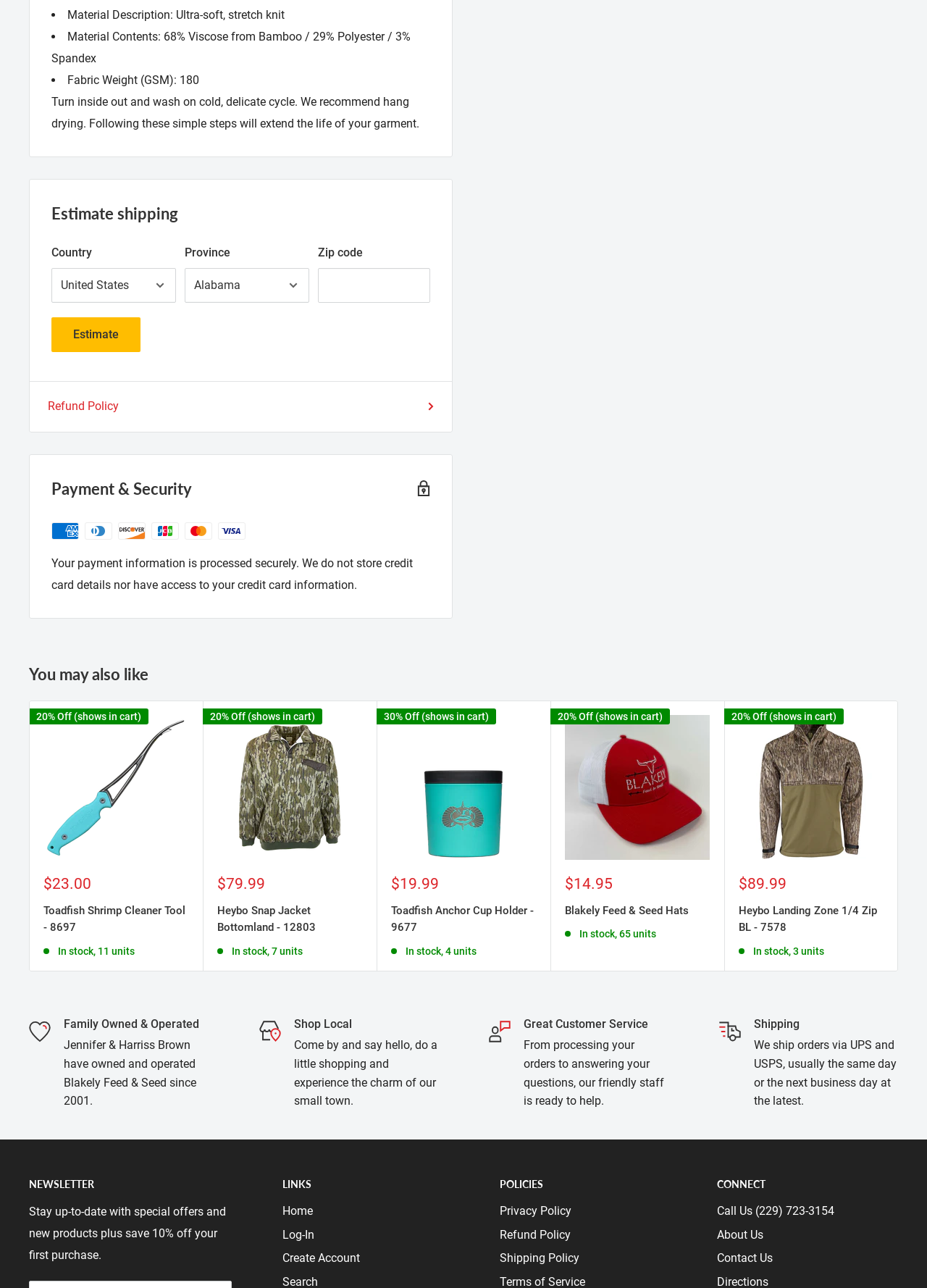Provide a brief response to the question below using one word or phrase:
What is the material of the product?

Ultra-soft, stretch knit